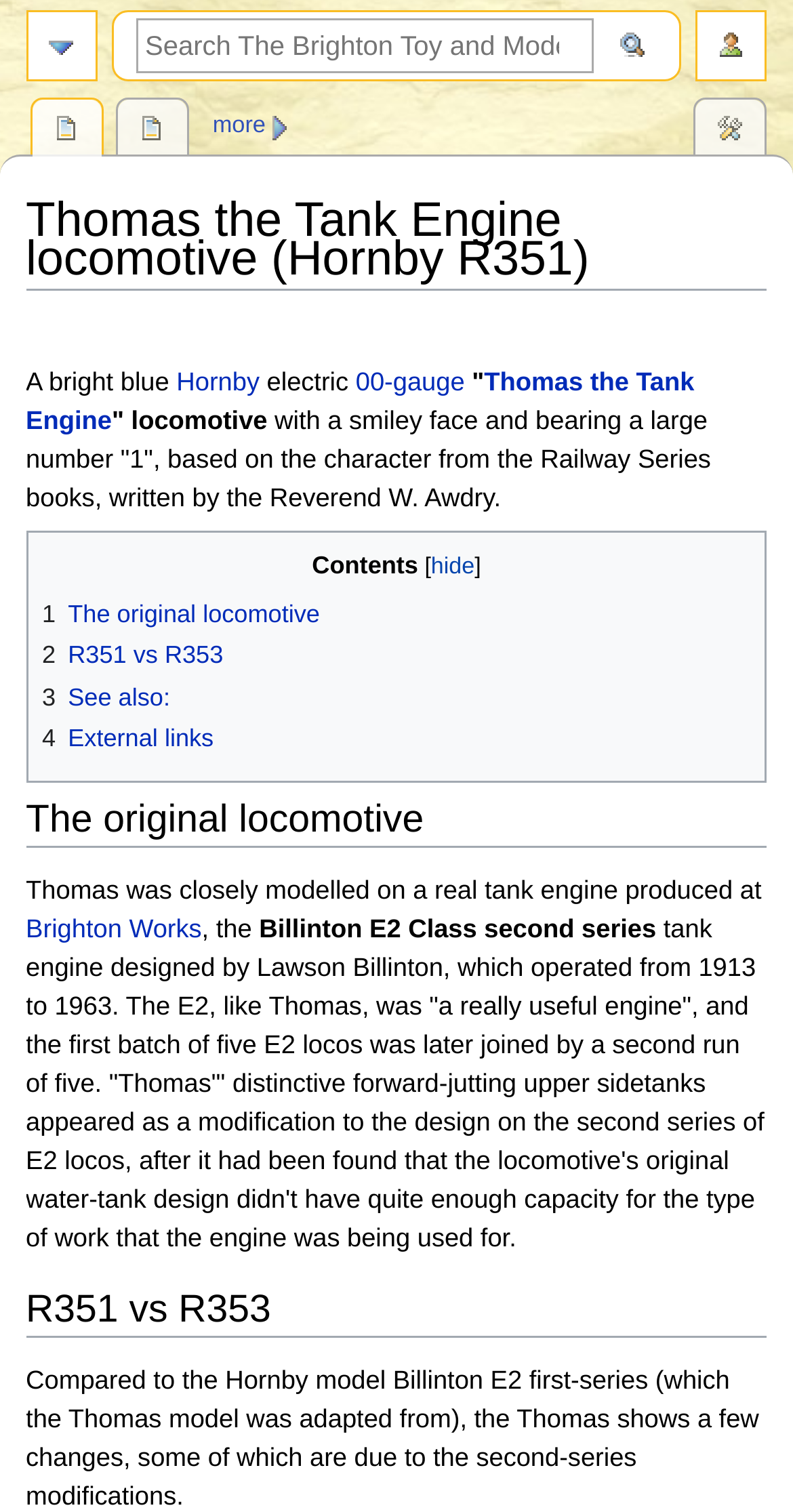Identify the title of the webpage and provide its text content.

Thomas the Tank Engine locomotive (Hornby R351)